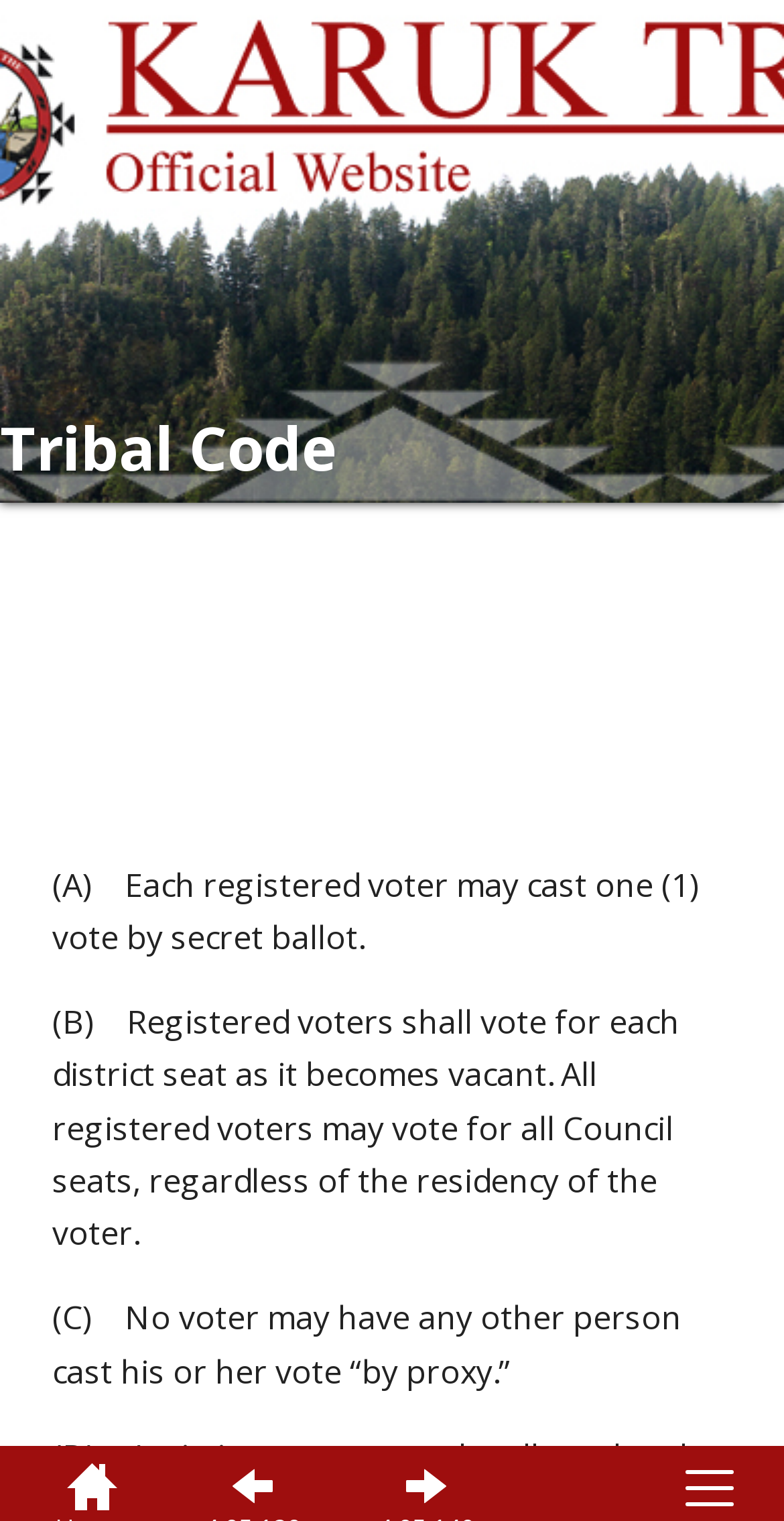What is the name of the tribe whose code is being displayed?
Provide an in-depth and detailed explanation in response to the question.

The webpage displays the Karuk Tribal Code, and the tribe's name is mentioned in the disclaimer section, which states that the Office of the Tribal Attorney has the official version of the Karuk Tribal Code.